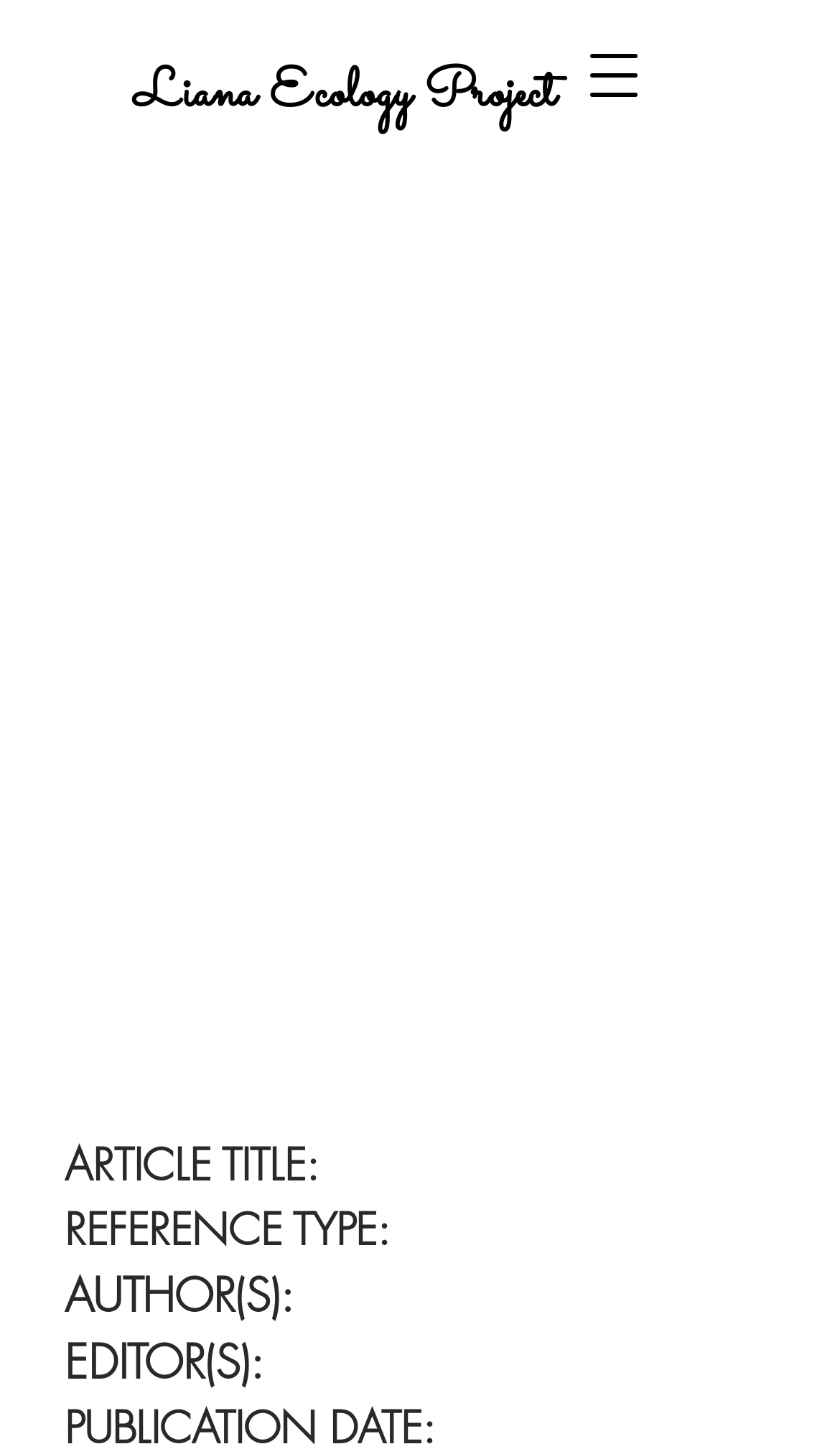Generate a comprehensive description of the webpage.

The webpage is about the Liana Ecology Project, with a focus on lianas and self-supporting plants during tropical forest succession. At the top left of the page, there is a static text element displaying the project title "Liana Ecology Project". To the right of this title, there is a button labeled "Open navigation menu", which, when clicked, opens a dialog popup.

Below the title and navigation button, there are four headings arranged vertically, each with a specific label. The first heading is empty, followed by "ARTICLE TITLE:", "REFERENCE TYPE:", "AUTHOR(S):", and "EDITOR(S):" respectively. These headings are positioned near the bottom of the page, with the first one starting from about three-quarters of the way down from the top and the last one ending near the bottom edge of the page.